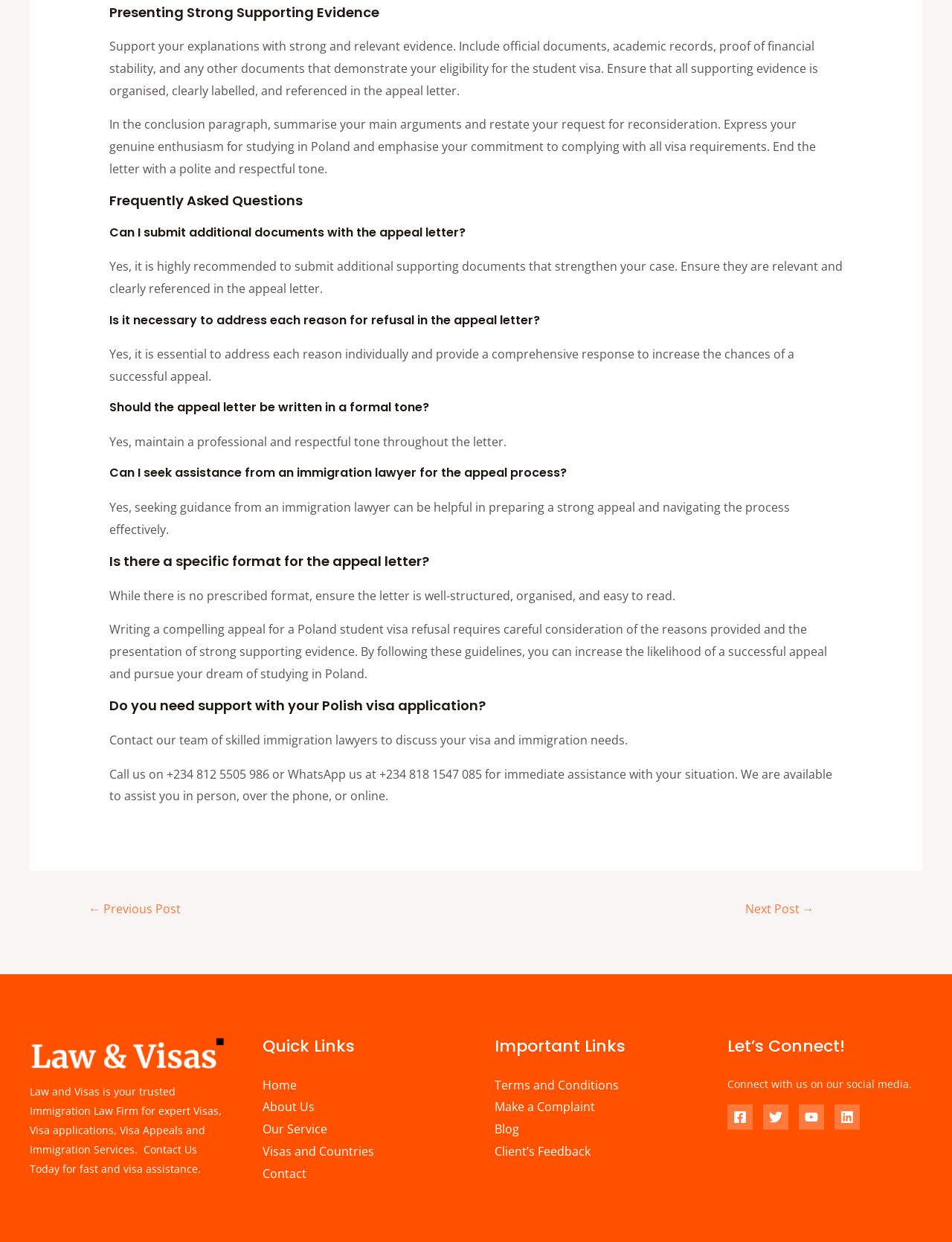Is there a specific format for the appeal letter?
Refer to the image and offer an in-depth and detailed answer to the question.

While there is no prescribed format for the appeal letter, the webpage suggests that the letter should be well-structured, organized, and easy to read. This implies that a clear and logical format is important, but there is no specific format required.